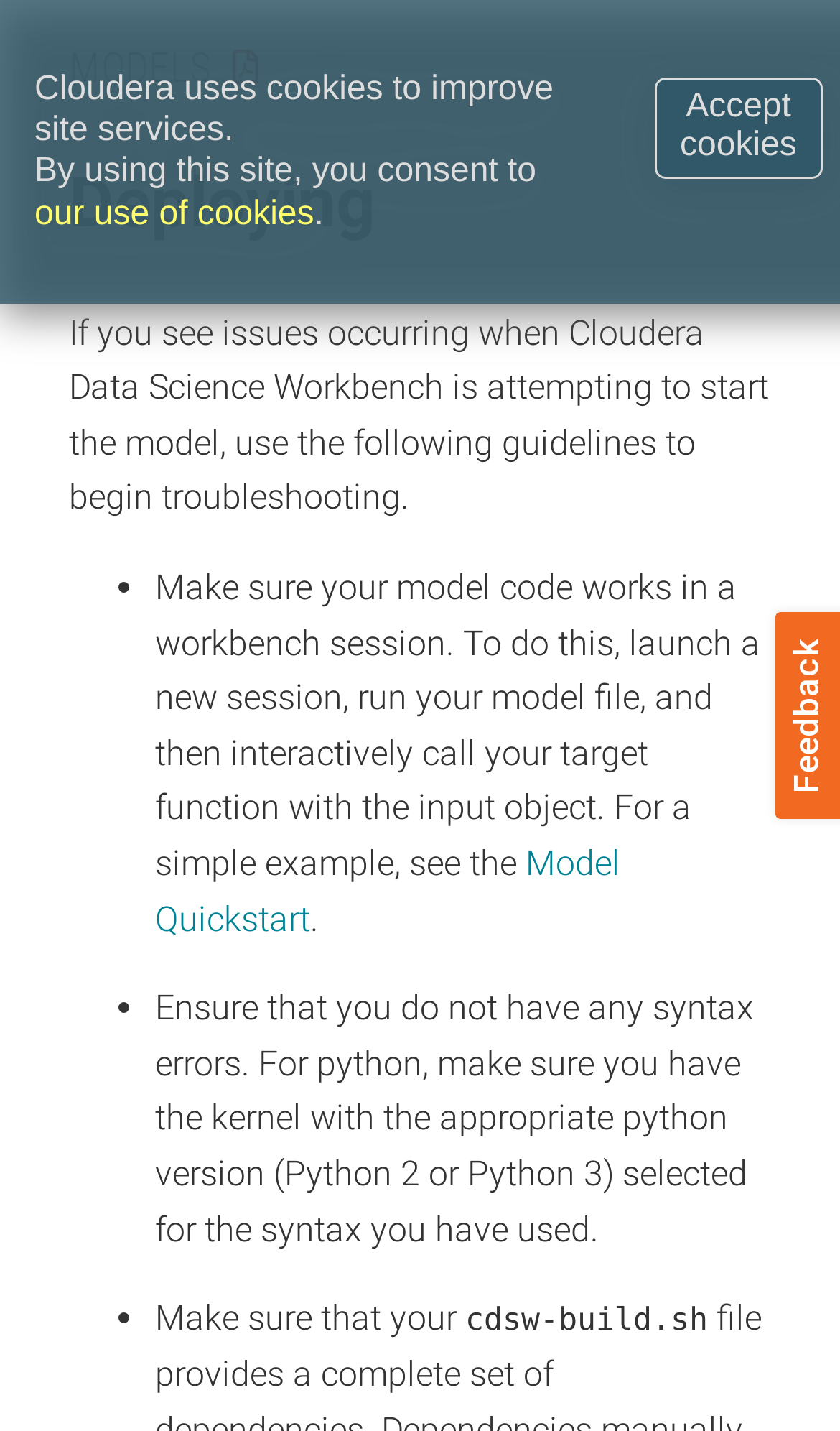Refer to the image and provide an in-depth answer to the question: 
What is the purpose of cdsw-build.sh?

The webpage does not specify the purpose of cdsw-build.sh, but it is mentioned as something to be made sure of while troubleshooting model issues.